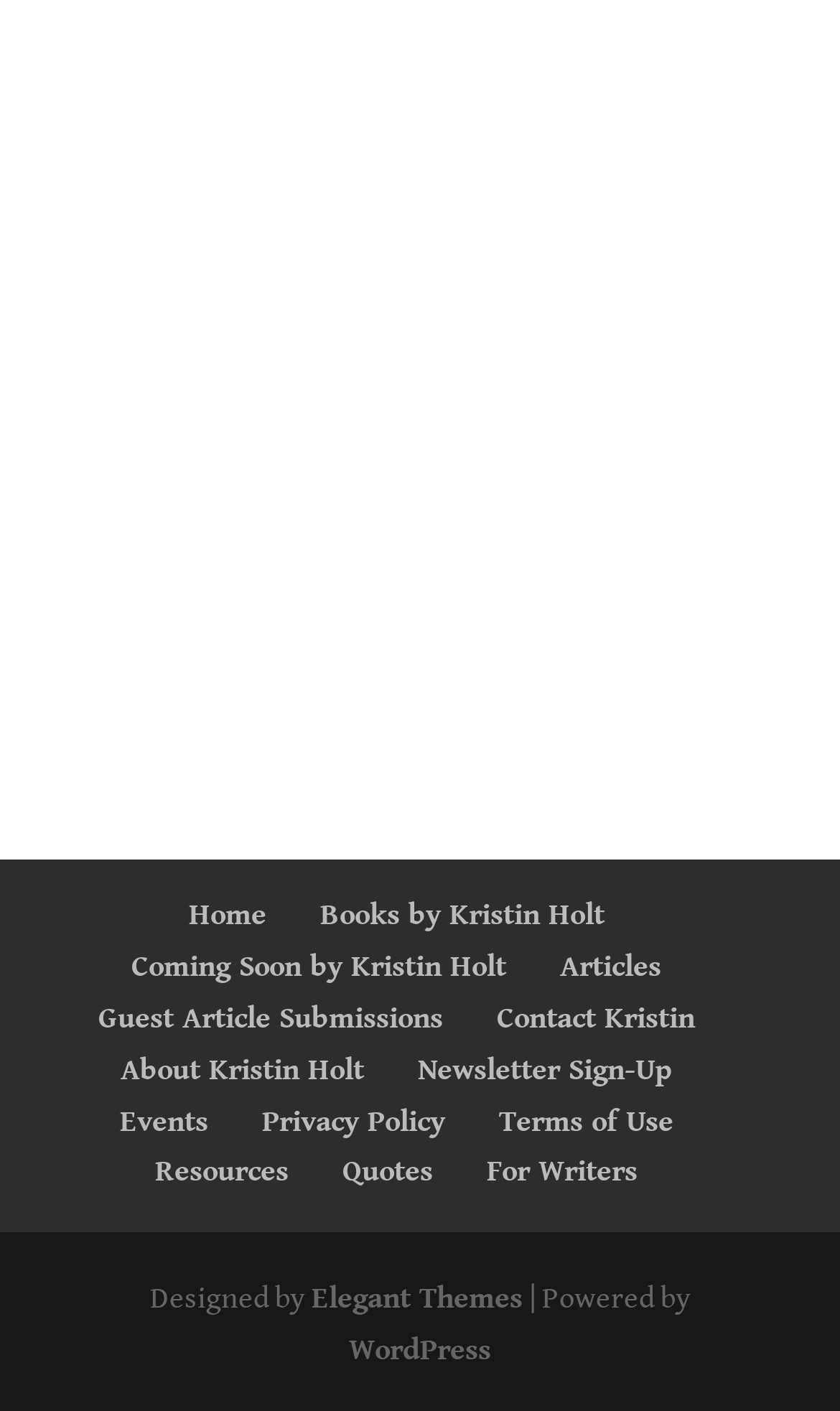Extract the bounding box coordinates for the described element: "Terms of Use". The coordinates should be represented as four float numbers between 0 and 1: [left, top, right, bottom].

[0.594, 0.783, 0.801, 0.808]